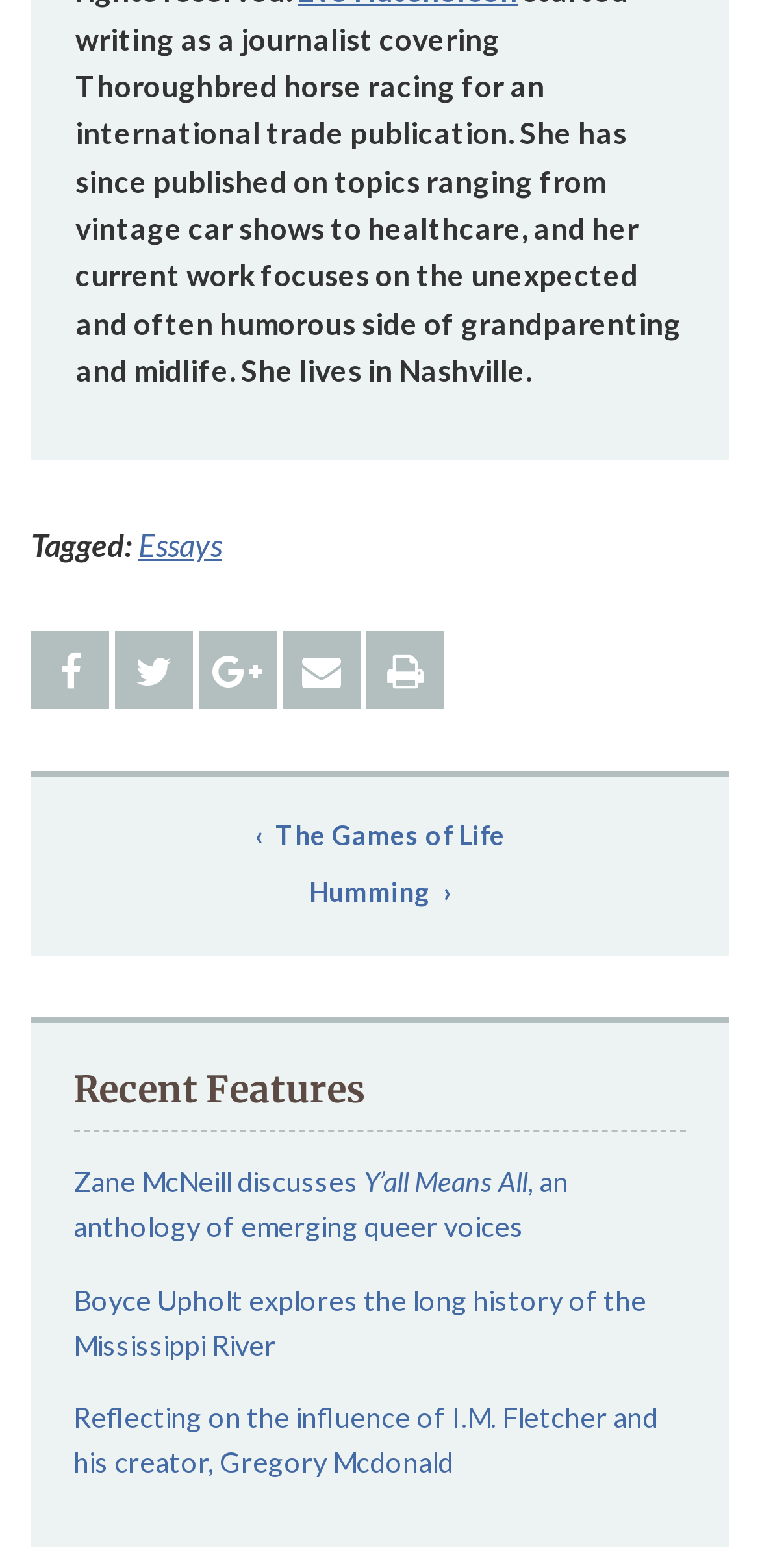Show the bounding box coordinates for the element that needs to be clicked to execute the following instruction: "Check 'Recent Features'". Provide the coordinates in the form of four float numbers between 0 and 1, i.e., [left, top, right, bottom].

[0.096, 0.681, 0.481, 0.71]